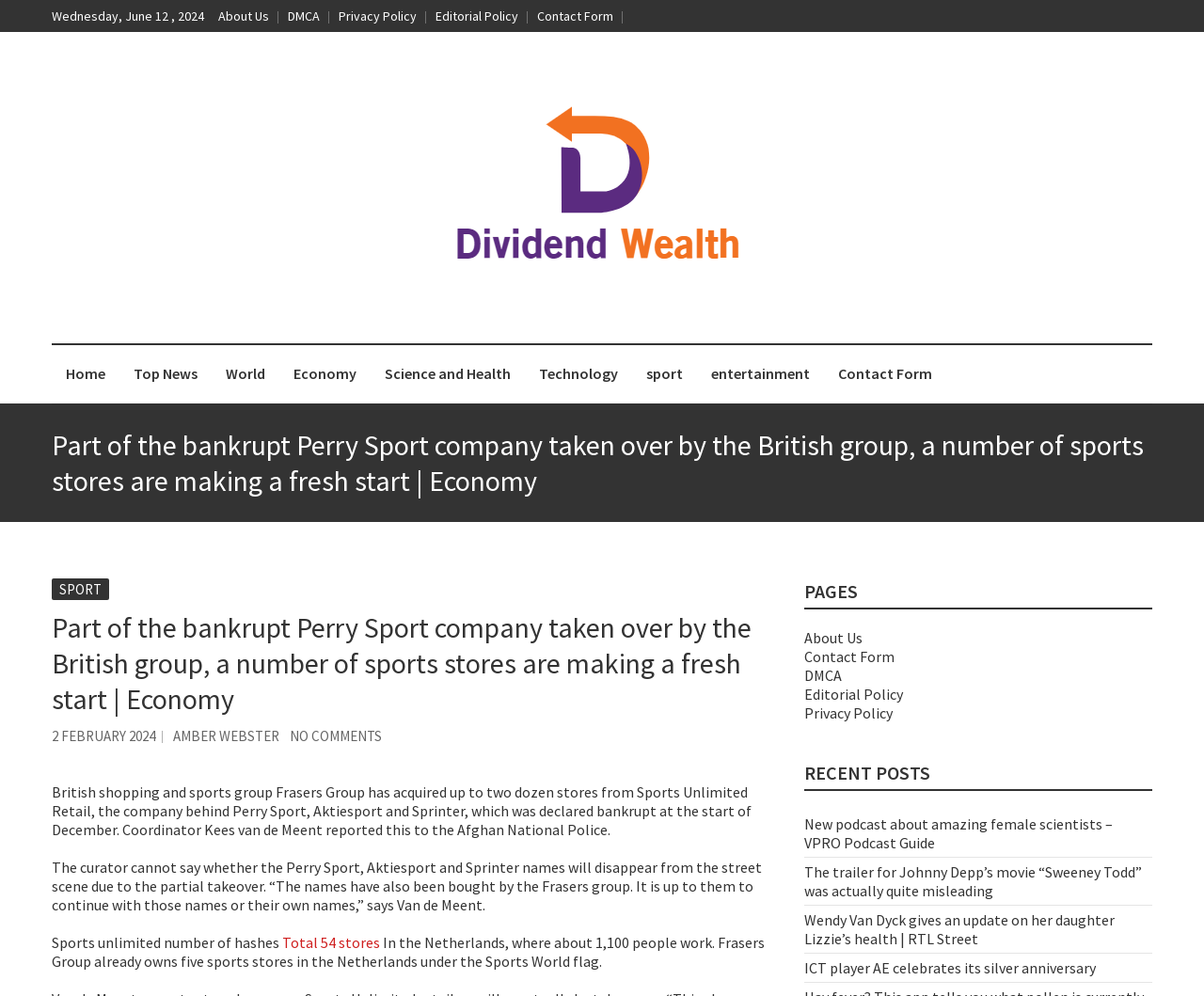Generate a thorough caption that explains the contents of the webpage.

This webpage appears to be a news article page, with a focus on economy and sports news. At the top of the page, there is a horizontal navigation bar with links to various sections, including "About Us", "DMCA", "Privacy Policy", and "Contact Form". Below this, there is a prominent heading that reads "Part of the bankrupt Perry Sport company taken over by the British group, a number of sports stores are making a fresh start | Economy".

The main content of the page is divided into two columns. The left column contains the main news article, which discusses how British shopping and sports group Frasers Group has acquired up to two dozen stores from Sports Unlimited Retail, the company behind Perry Sport. The article provides details on the acquisition, including quotes from Coordinator Kees van de Meent.

The right column contains a sidebar with various links and sections. At the top, there is a heading that reads "PAGES", followed by links to "About Us", "Contact Form", "DMCA", and other pages. Below this, there is a section titled "RECENT POSTS", which lists several recent news articles, including ones on science, entertainment, and technology.

There are also several images on the page, including a logo for "Dividend Wealth" and an image associated with the news article. The overall layout of the page is clean and easy to navigate, with clear headings and concise text.